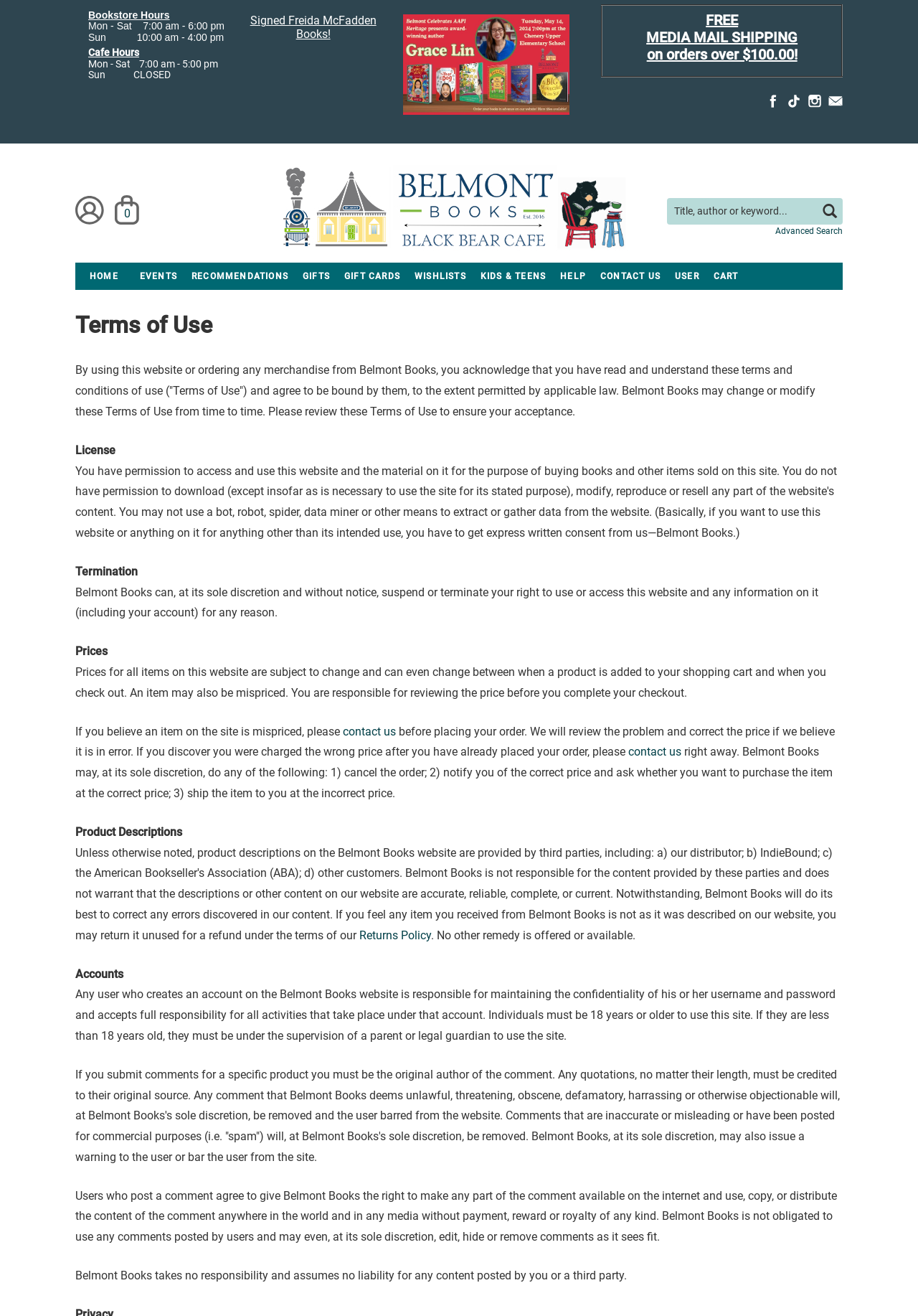What is the purpose of the 'Search form'?
Please provide a single word or phrase in response based on the screenshot.

To search for books